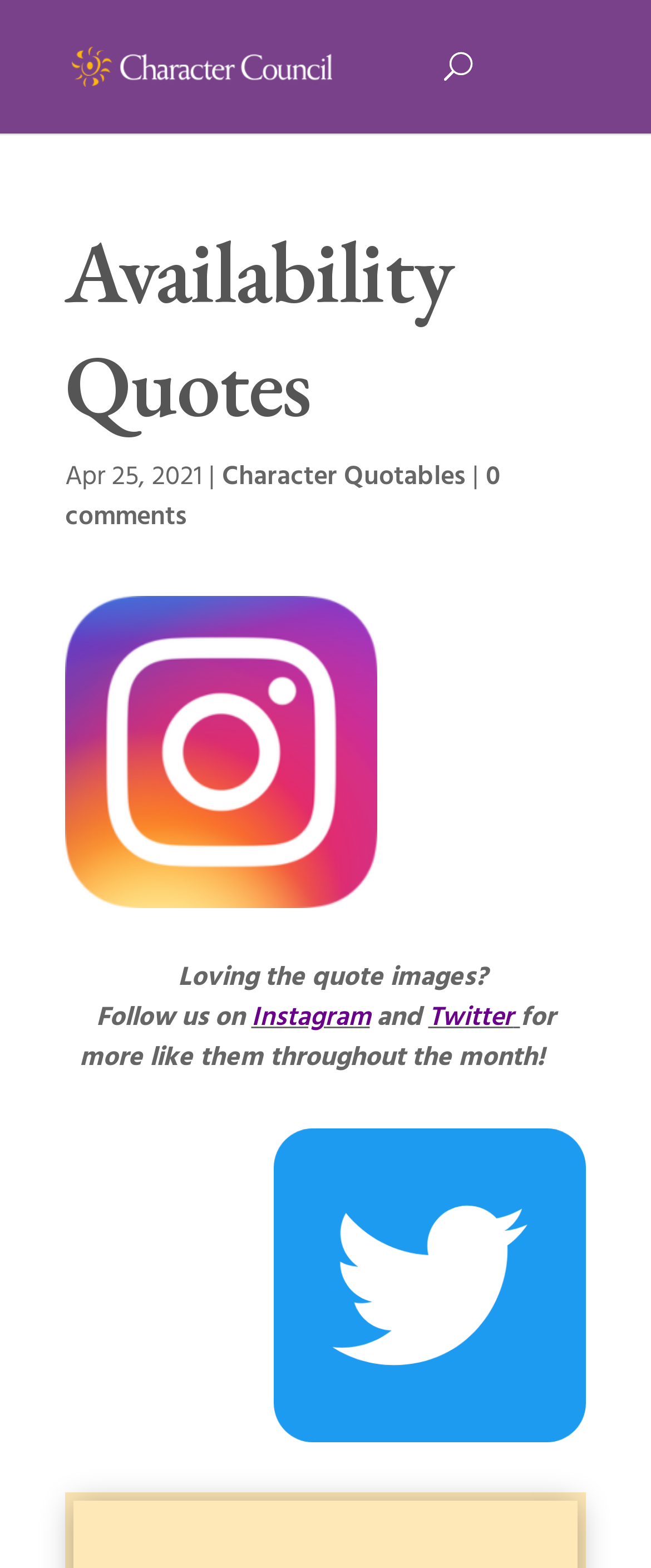Answer this question in one word or a short phrase: How many comments are there?

0